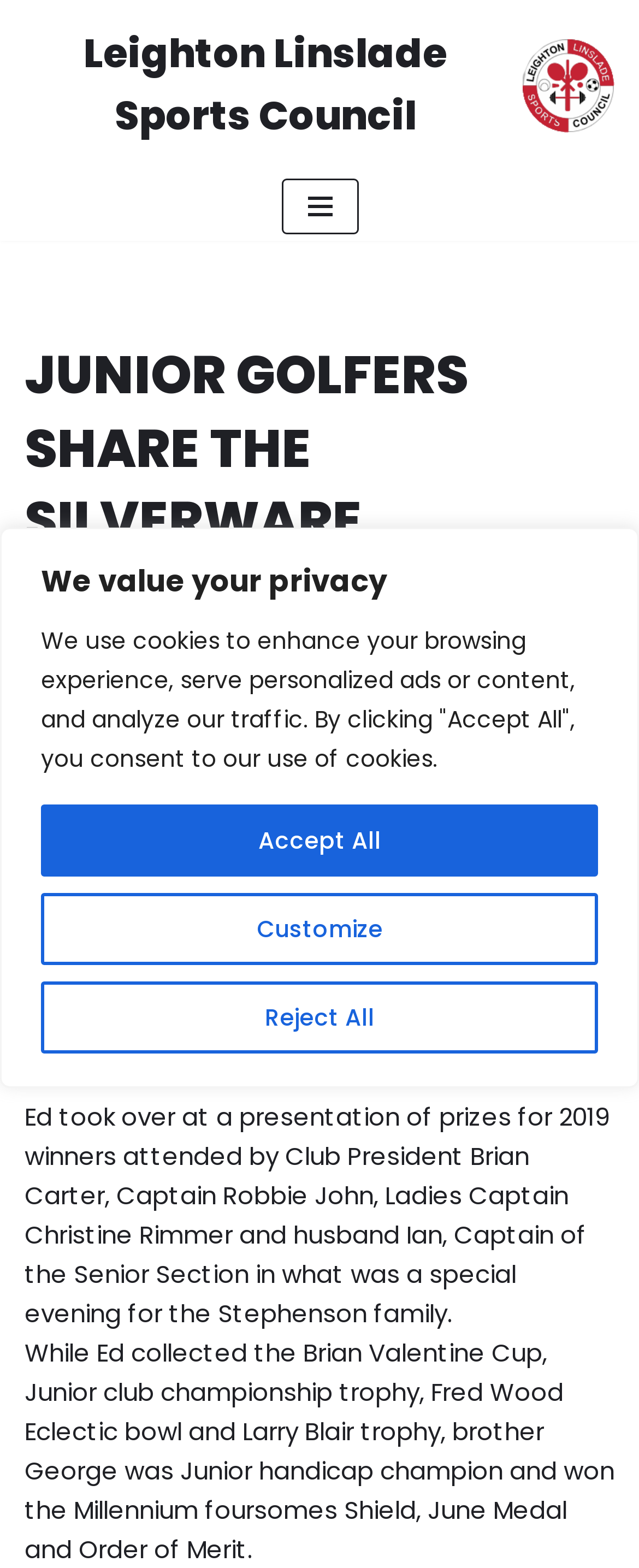Identify the bounding box coordinates for the element you need to click to achieve the following task: "leave a reply". Provide the bounding box coordinates as four float numbers between 0 and 1, in the form [left, top, right, bottom].

None